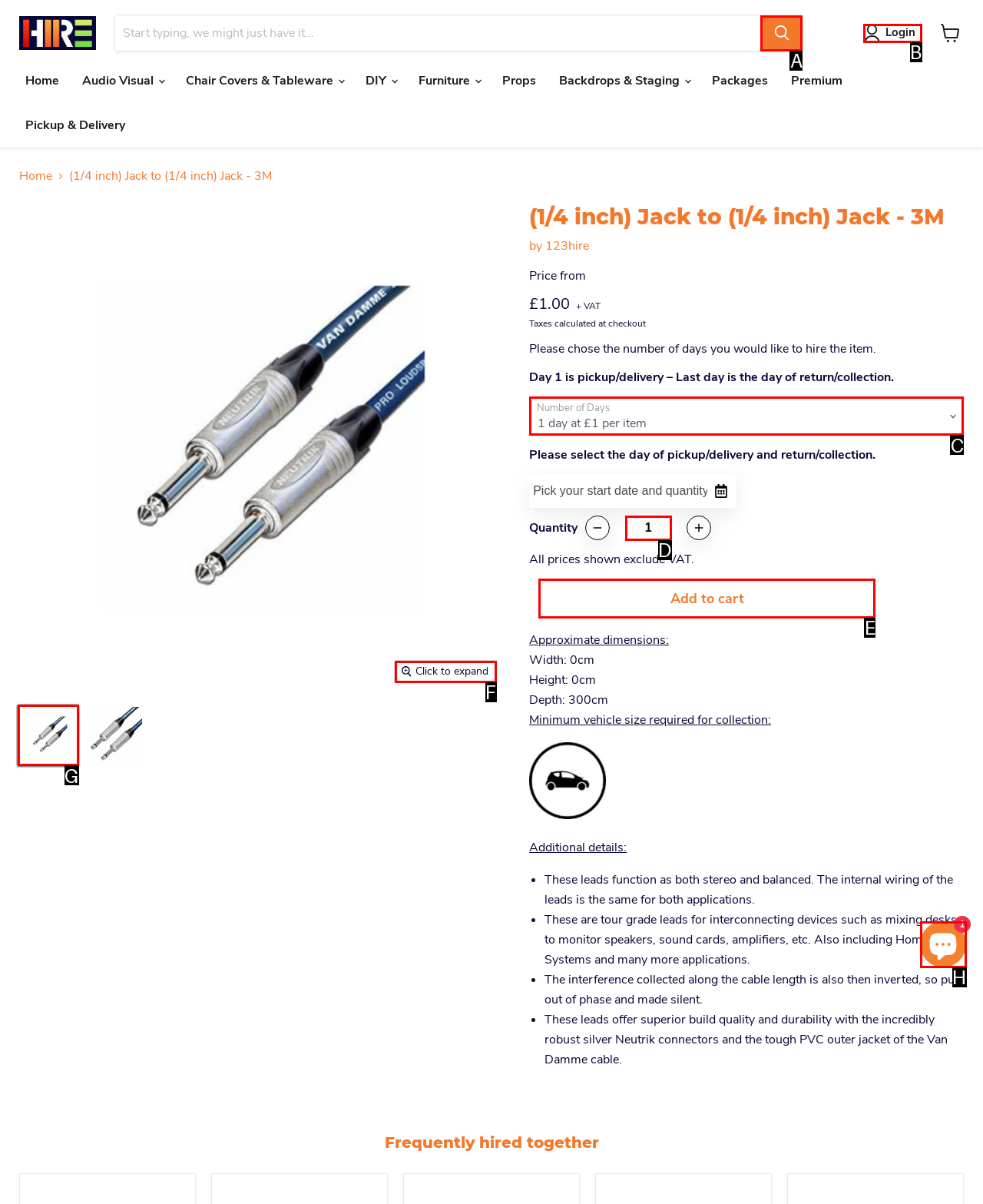Select the correct UI element to complete the task: Click to expand product details
Please provide the letter of the chosen option.

F